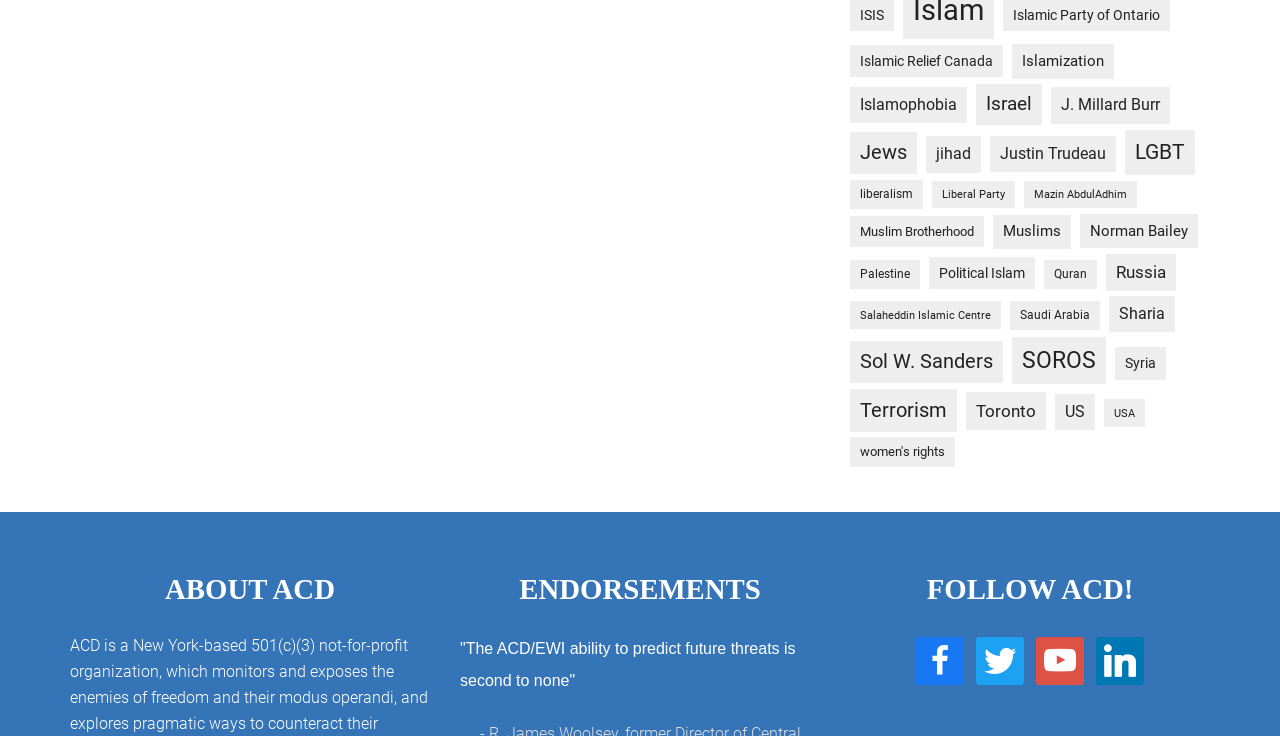Locate the bounding box coordinates of the segment that needs to be clicked to meet this instruction: "Explore Terrorism".

[0.664, 0.528, 0.748, 0.587]